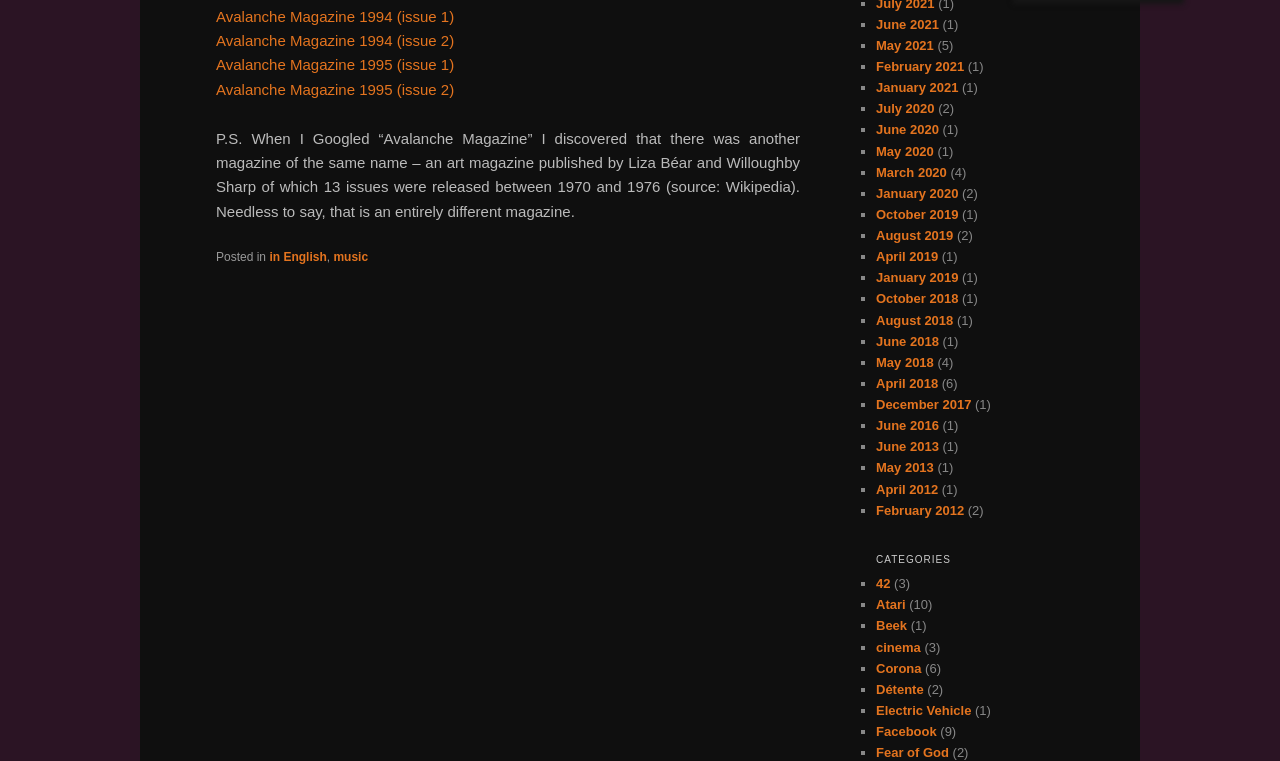Identify the bounding box for the UI element described as: "Avalanche Magazine 1994 (issue 1)". The coordinates should be four float numbers between 0 and 1, i.e., [left, top, right, bottom].

[0.169, 0.01, 0.355, 0.032]